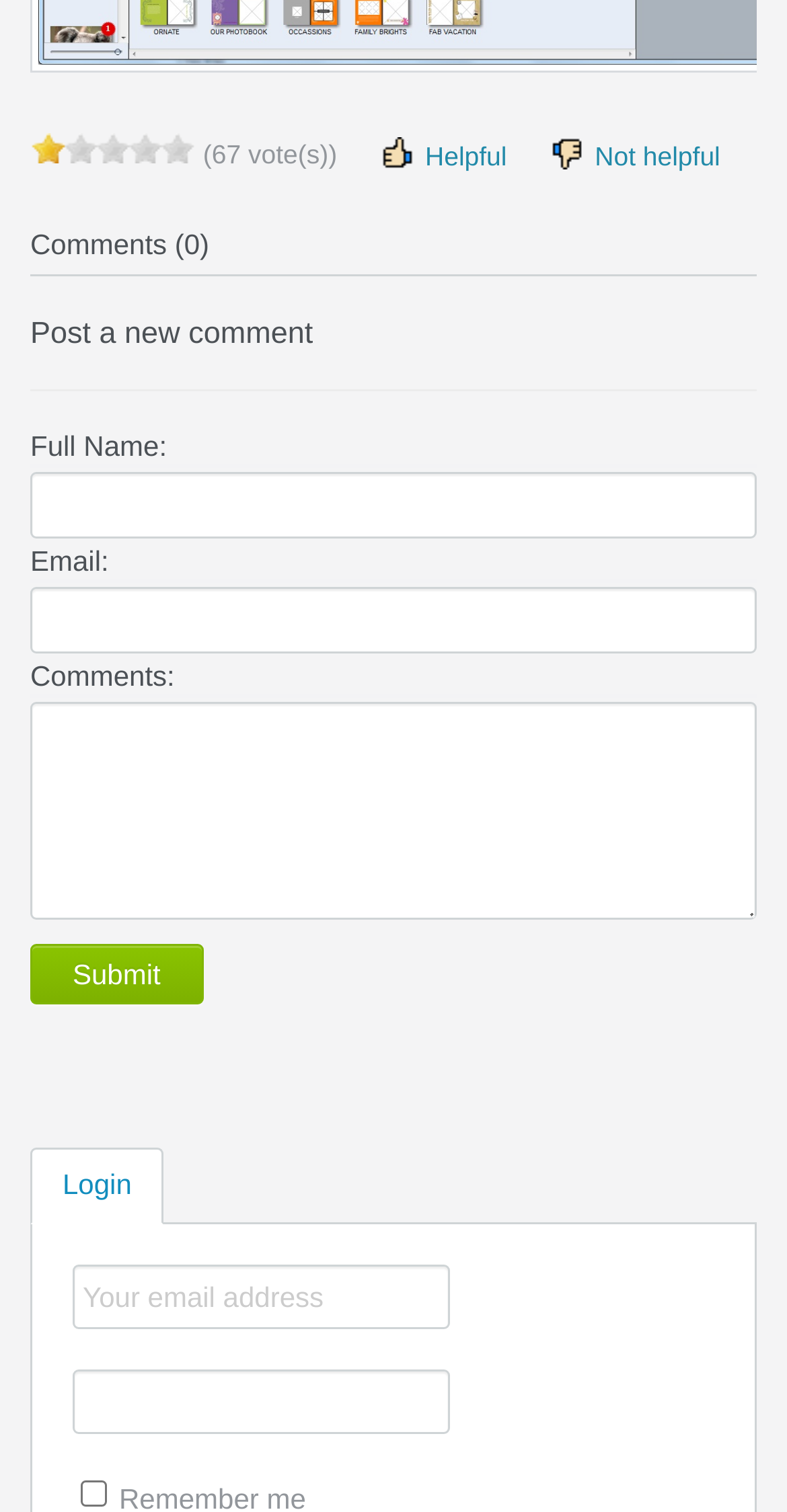What is the purpose of the 'Comments (0)' text?
Relying on the image, give a concise answer in one word or a brief phrase.

To display comment count